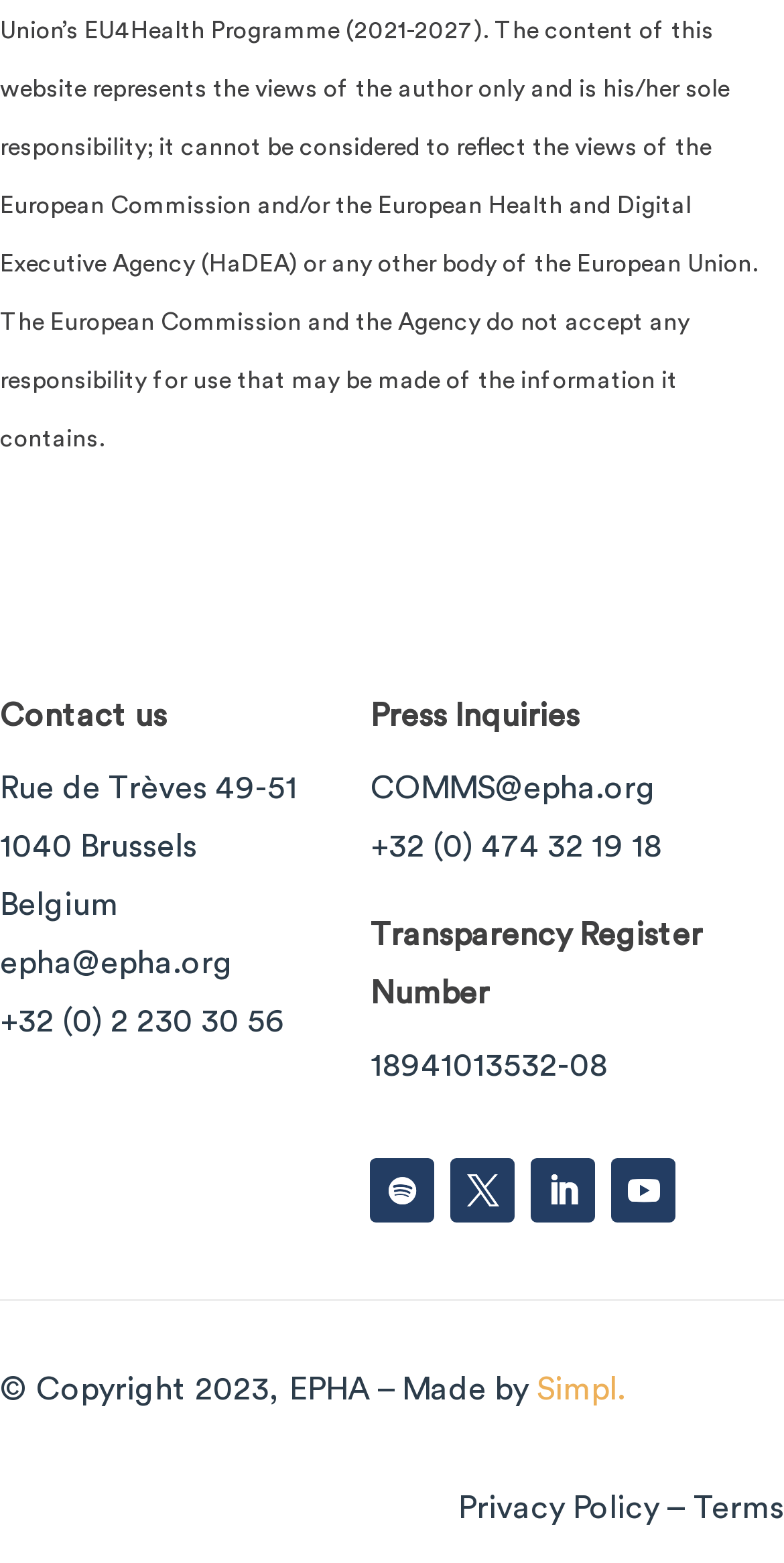Refer to the image and answer the question with as much detail as possible: What is the email address for press inquiries?

I found the email address by looking at the link elements on the right side of the webpage, which provide contact information for press inquiries.